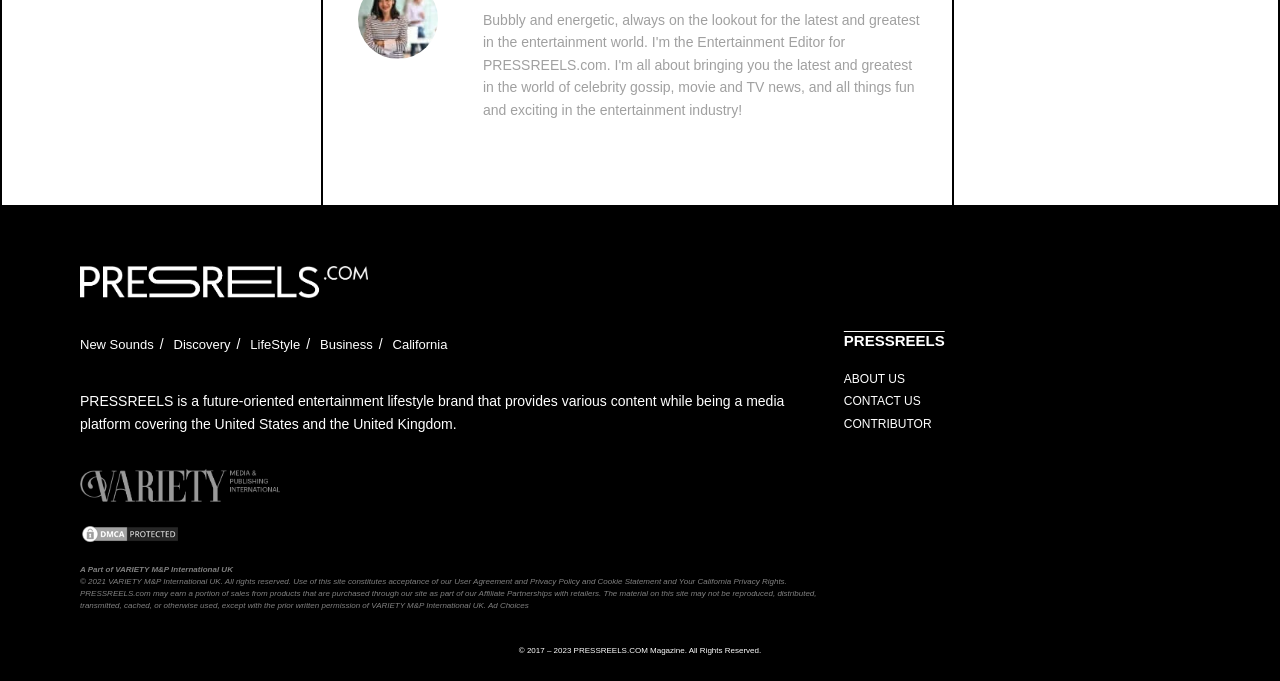Given the element description VARIETY M&P International UK, identify the bounding box coordinates for the UI element on the webpage screenshot. The format should be (top-left x, top-left y, bottom-right x, bottom-right y), with values between 0 and 1.

[0.084, 0.848, 0.172, 0.861]